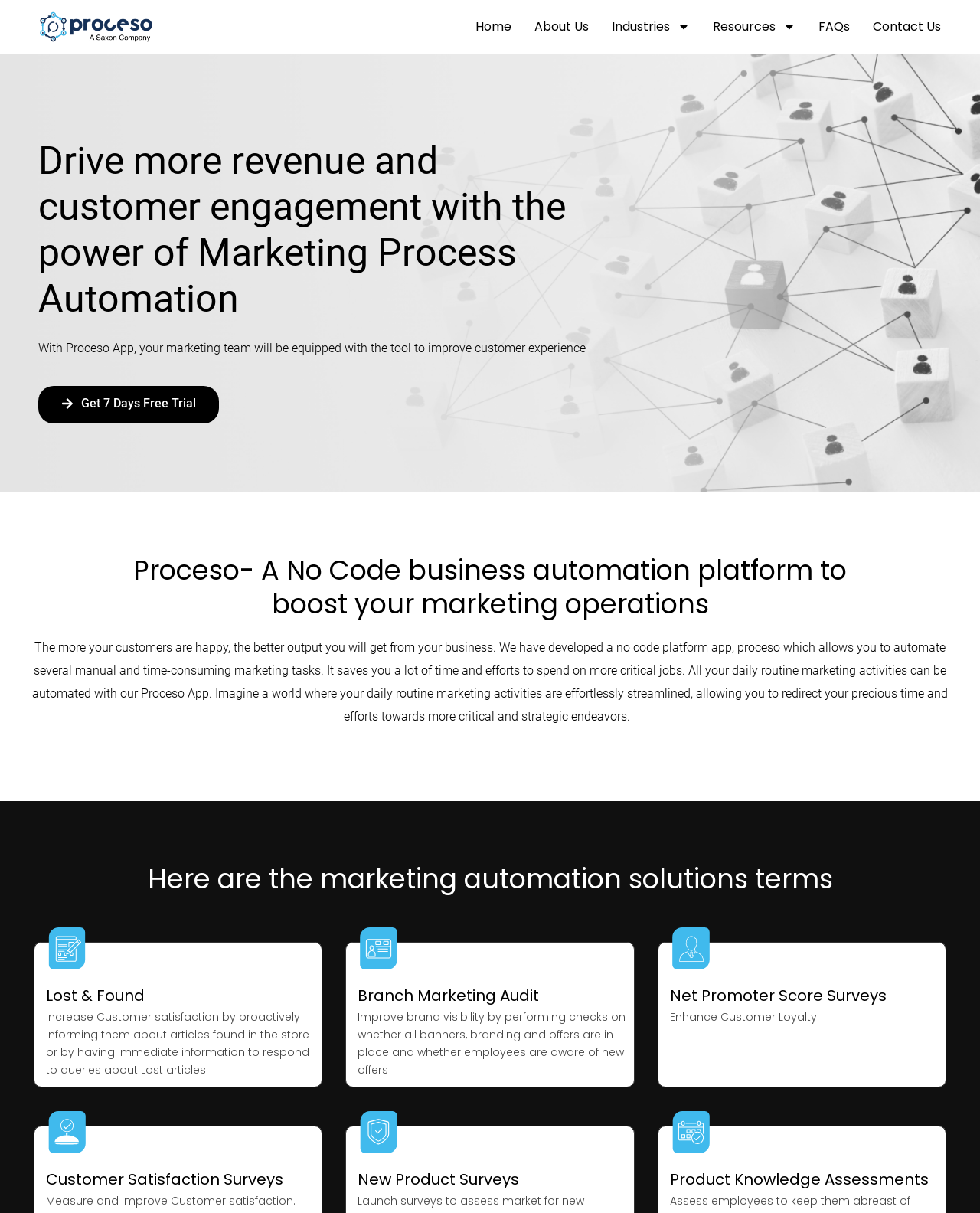Provide the bounding box coordinates of the HTML element described by the text: "About Us".

[0.545, 0.014, 0.601, 0.03]